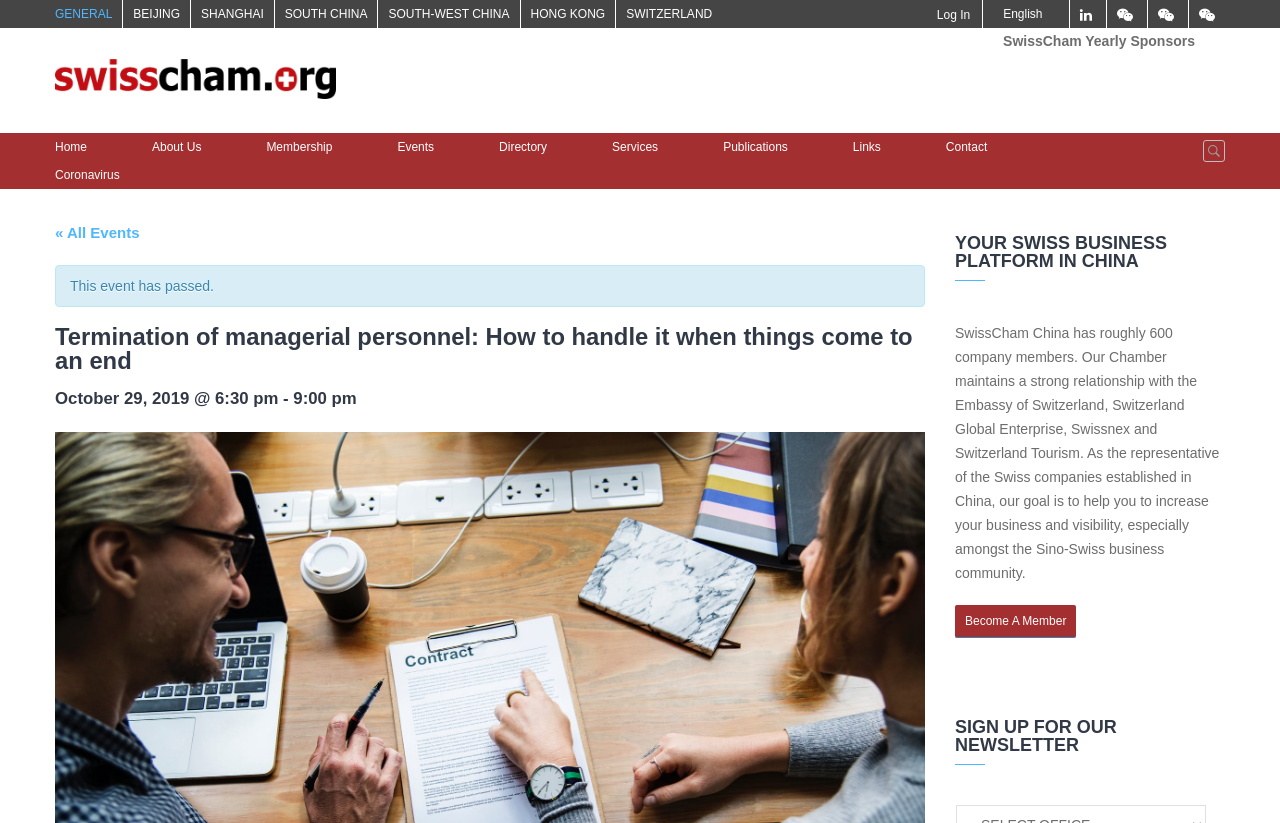Please identify the coordinates of the bounding box that should be clicked to fulfill this instruction: "View 'About Us' page".

[0.119, 0.159, 0.173, 0.196]